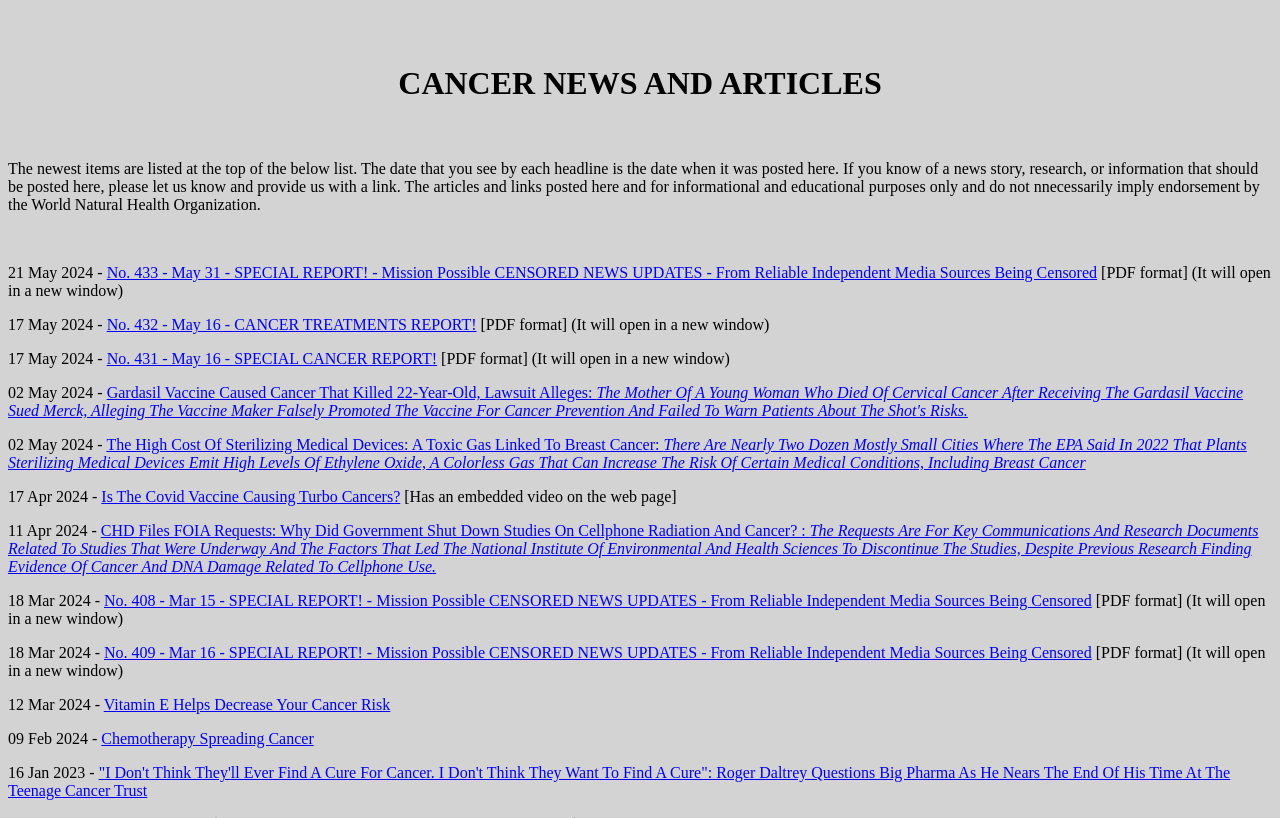Describe all the key features and sections of the webpage thoroughly.

The webpage is focused on cancer news and articles, with a heading at the top left corner of the page. Below the heading, there is a paragraph of text explaining the purpose of the page and how to submit news stories or research.

The main content of the page is a list of news articles and links, with the most recent items at the top. Each article is listed with a date, a brief title, and a link to the full article. Some articles have additional information, such as a note indicating that the link will open in a new window or that the article has an embedded video.

There are 13 news articles listed on the page, with dates ranging from May 21, 2024, to January 16, 2023. The articles cover a variety of topics related to cancer, including vaccine risks, medical device sterilization, cellphone radiation, and cancer treatment reports.

The links to the articles are positioned to the right of the corresponding dates, and some have additional text or notes below them. The overall layout of the page is dense, with a focus on providing a large amount of information in a compact space.